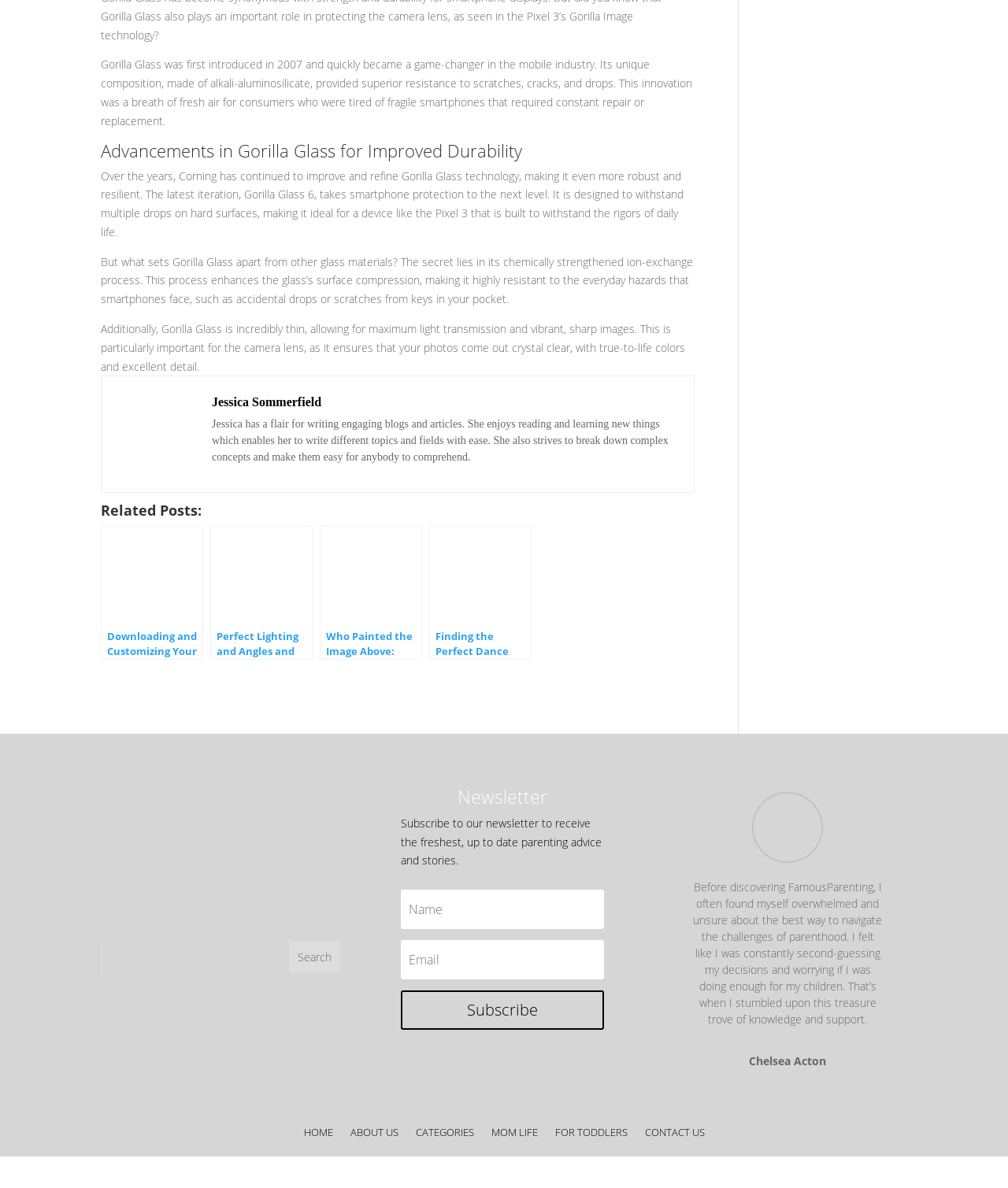Show me the bounding box coordinates of the clickable region to achieve the task as per the instruction: "Click on the link to view more about Garden Automation".

None